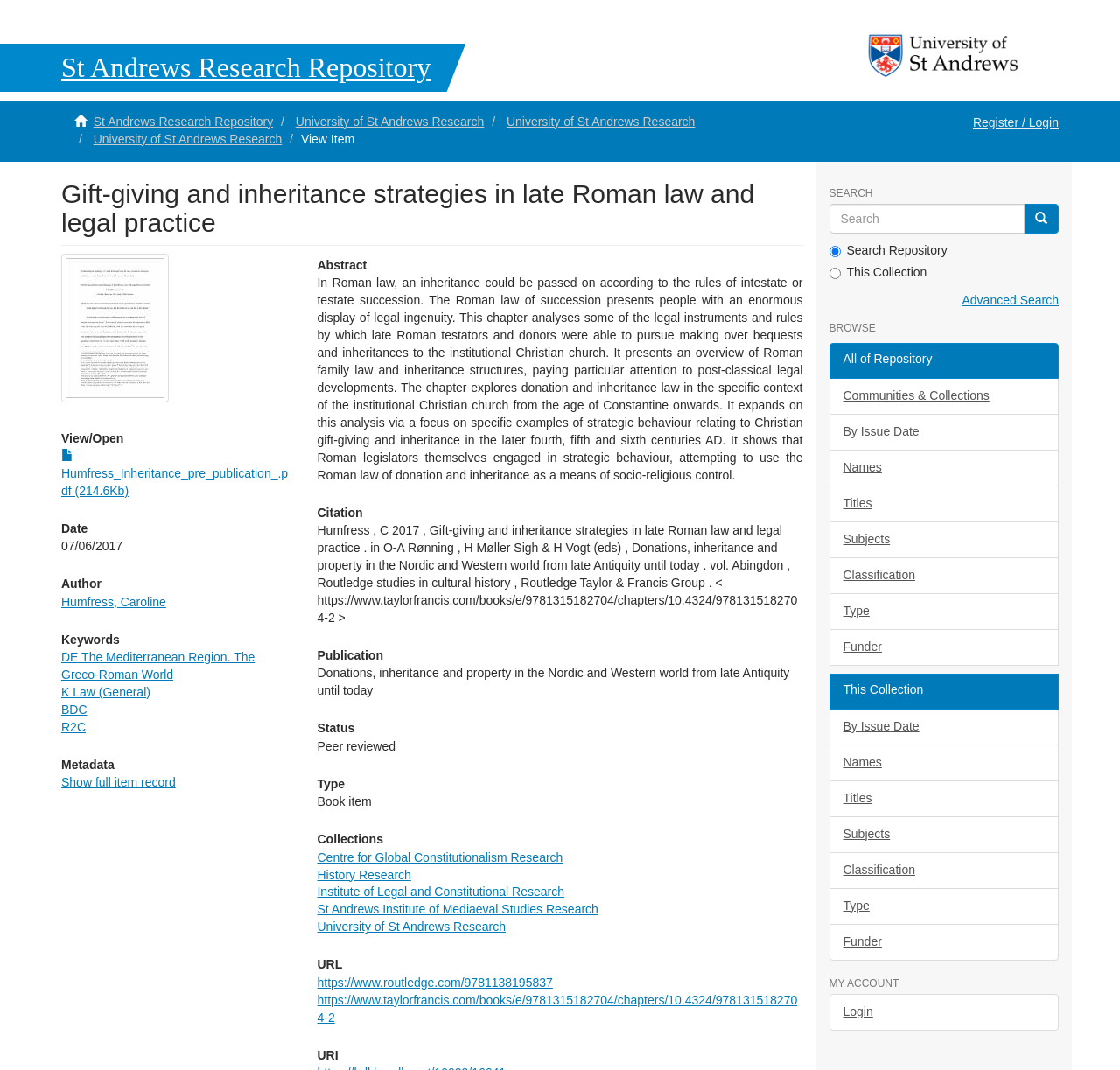What is the type of the publication?
Using the image, elaborate on the answer with as much detail as possible.

I found the answer by looking at the section that says 'Type' and it lists 'Book item' as the type of the publication.